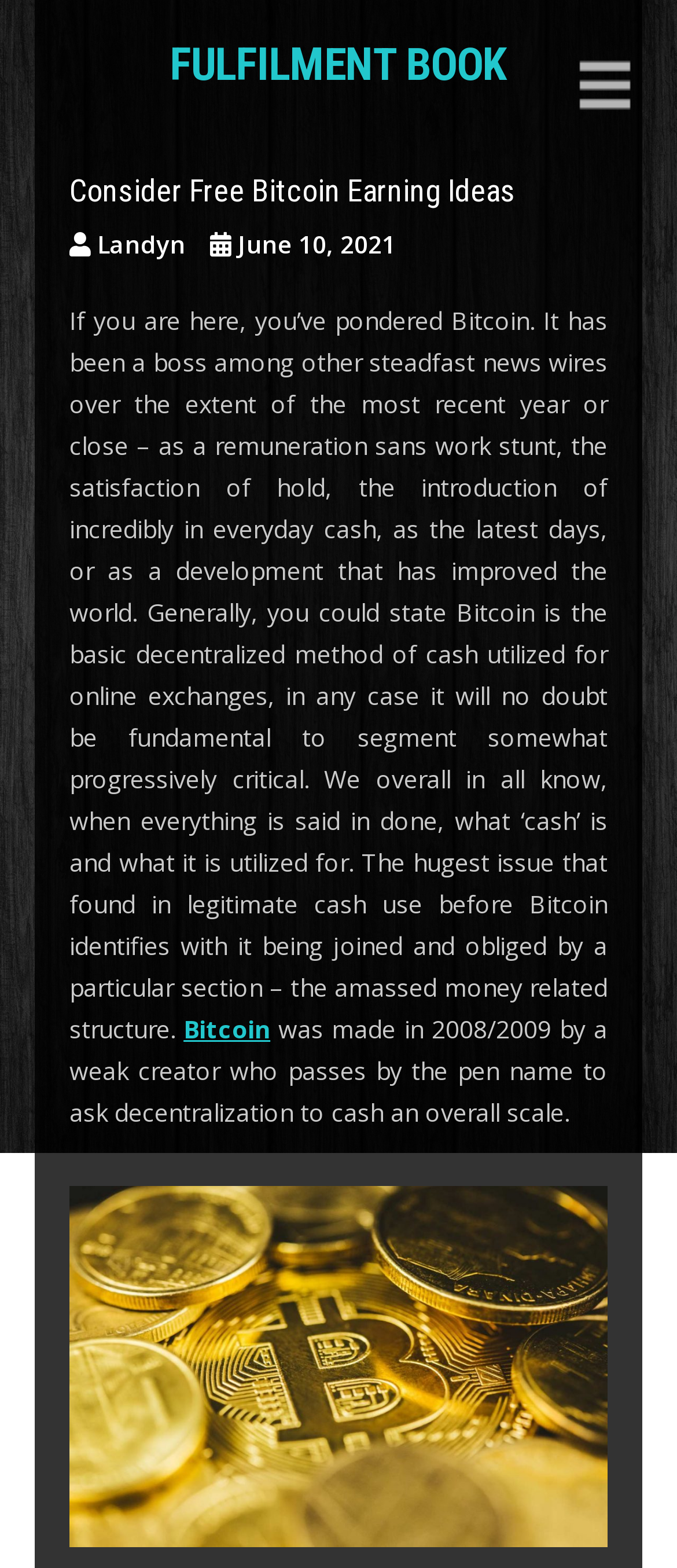Produce an extensive caption that describes everything on the webpage.

The webpage is about Bitcoin and its earning ideas. At the top, there is a large heading "FULFILMENT BOOK" which is also a link. Below it, there is a smaller link with no text. 

Underneath, there is a header section with a heading "Consider Free Bitcoin Earning Ideas". To the right of the heading, there are two lines of text, "Landyn" and "June 10, 2021", which appear to be the author's name and the date of publication, respectively.

Below the header section, there is a large block of text that provides an introduction to Bitcoin. The text explains what Bitcoin is, its decentralized nature, and its history, including its creation in 2008/2009 by a pseudonymous creator. Within the text, the word "Bitcoin" is a link. 

At the bottom of the page, there is an image related to "free bitcoin", which takes up a significant portion of the page.